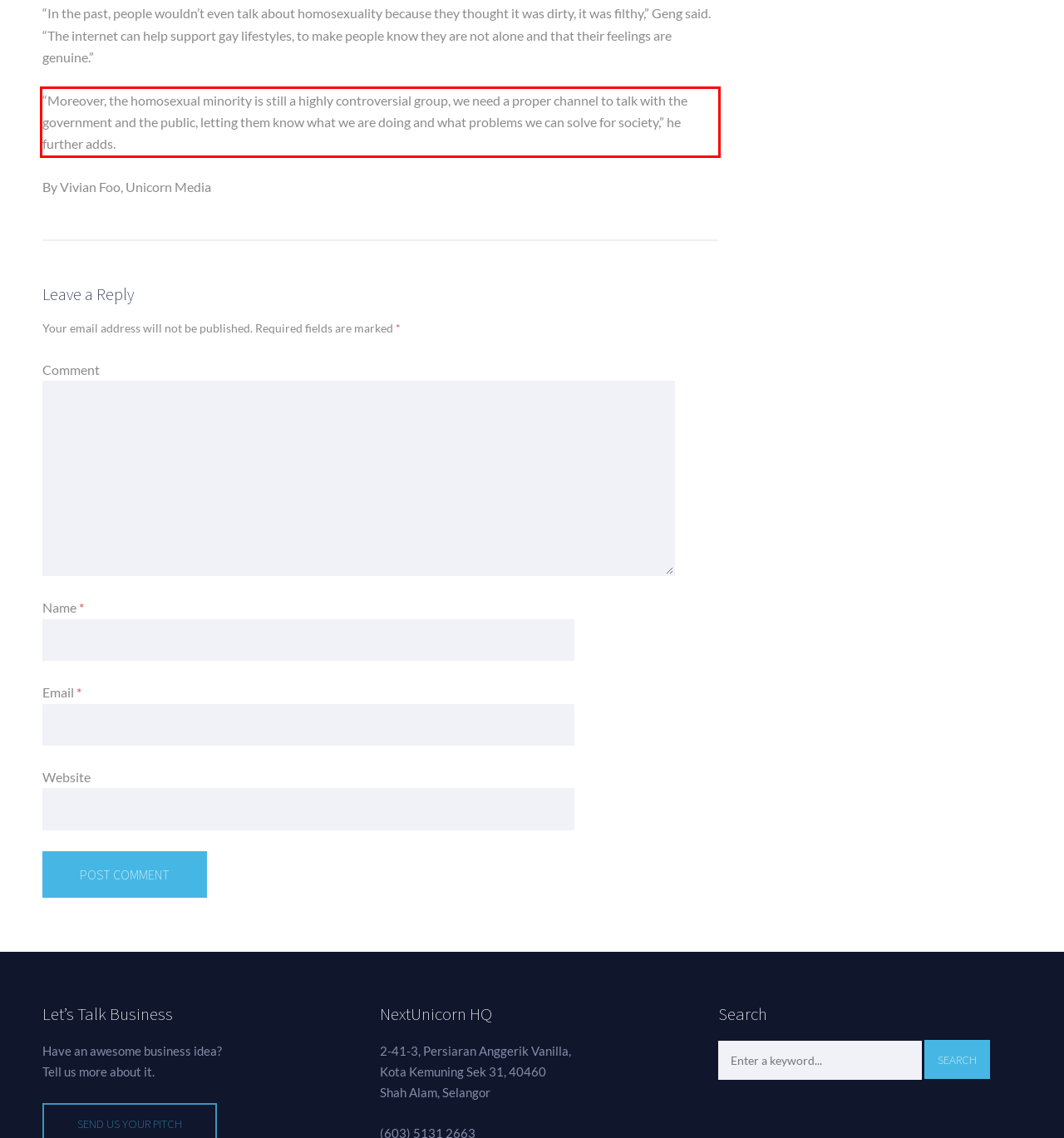Your task is to recognize and extract the text content from the UI element enclosed in the red bounding box on the webpage screenshot.

“Moreover, the homosexual minority is still a highly controversial group, we need a proper channel to talk with the government and the public, letting them know what we are doing and what problems we can solve for society,” he further adds.